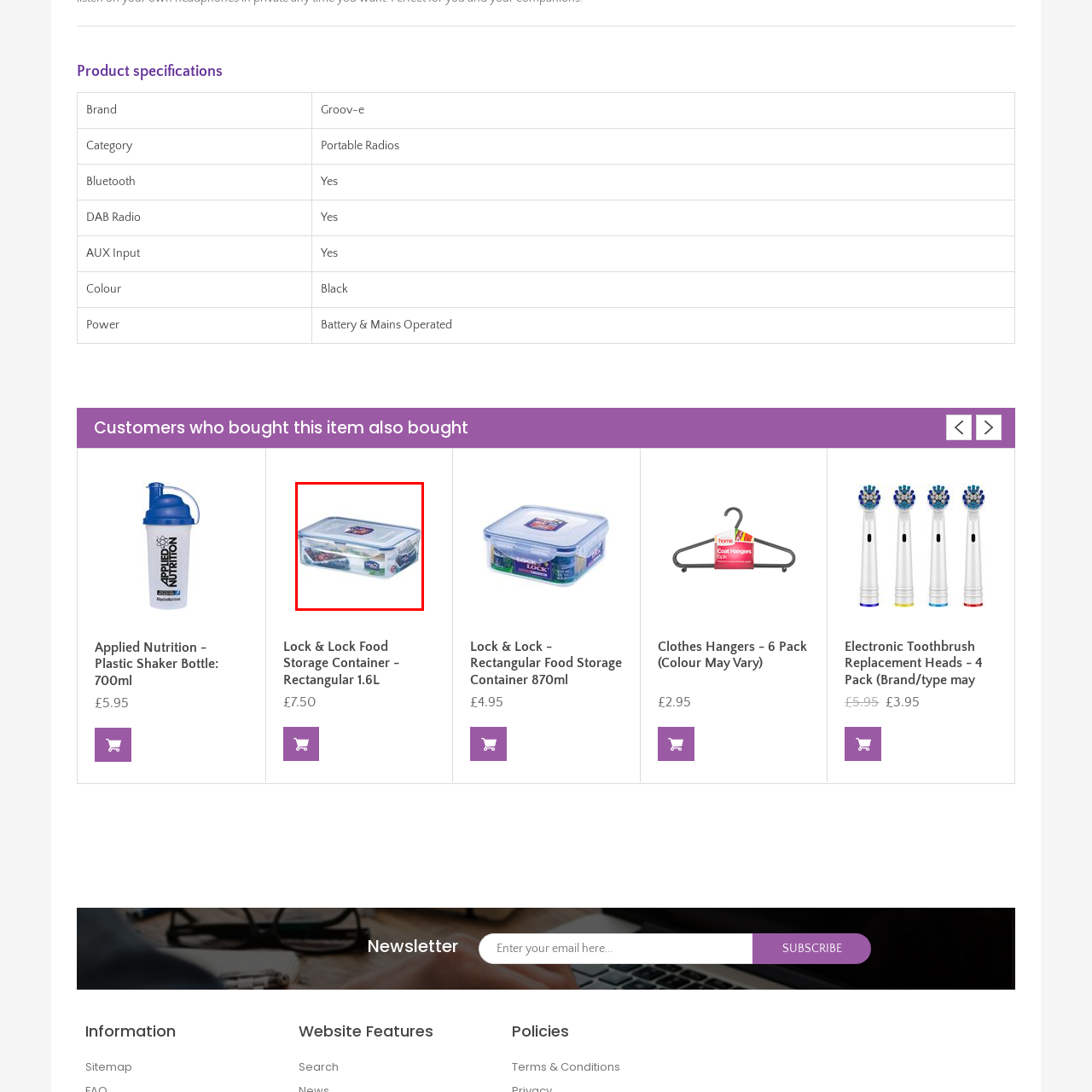How much does the container cost?
Direct your attention to the image inside the red bounding box and provide a detailed explanation in your answer.

The caption lists the price of the container as £7.50, which is a direct answer to the question.